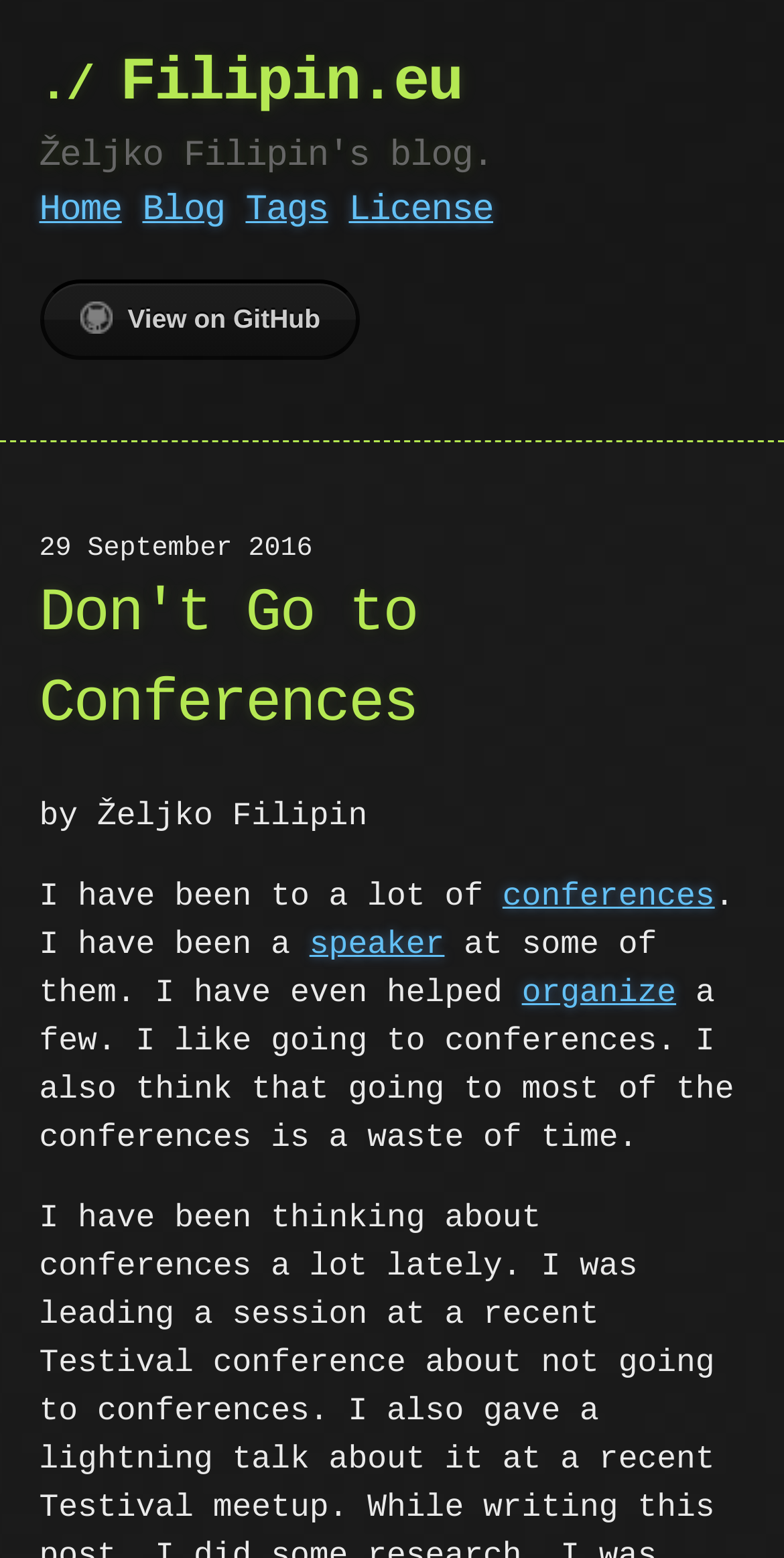Craft a detailed narrative of the webpage's structure and content.

The webpage appears to be a blog post titled "Don't Go to Conferences" by Željko Filipin. At the top left of the page, there is a link to the blog's homepage, Filipin.eu, which is also a heading. Below this, there is a heading that lists the blog's categories: Home, Blog, Tags, and License. 

To the right of the blog's categories, there is a link to view the blog on GitHub. Below this, the date "29 September 2016" is displayed. The main heading "Don't Go to Conferences" is centered at the top of the page. 

The blog post's content starts with the text "I have been to a lot of" followed by a link to "conferences". The text continues, "I have been a" with a link to "speaker" and then "at some of them. I have even helped" with a link to "organize". The text concludes with the sentence "a few. I like going to conferences. I also think that going to most of the conferences is a waste of time."